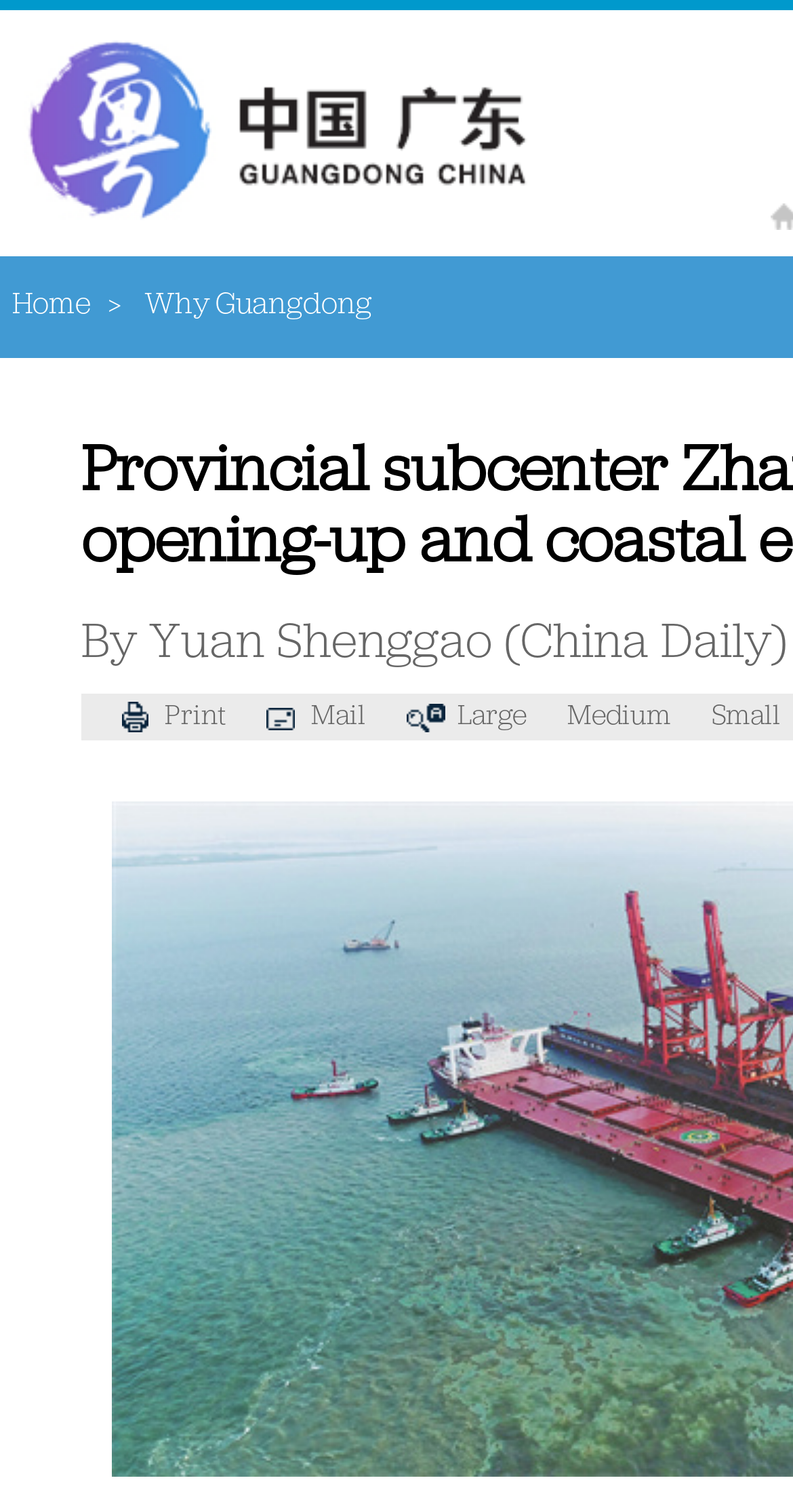Provide a brief response to the question below using a single word or phrase: 
What is the name of the city mentioned?

Zhanjiang